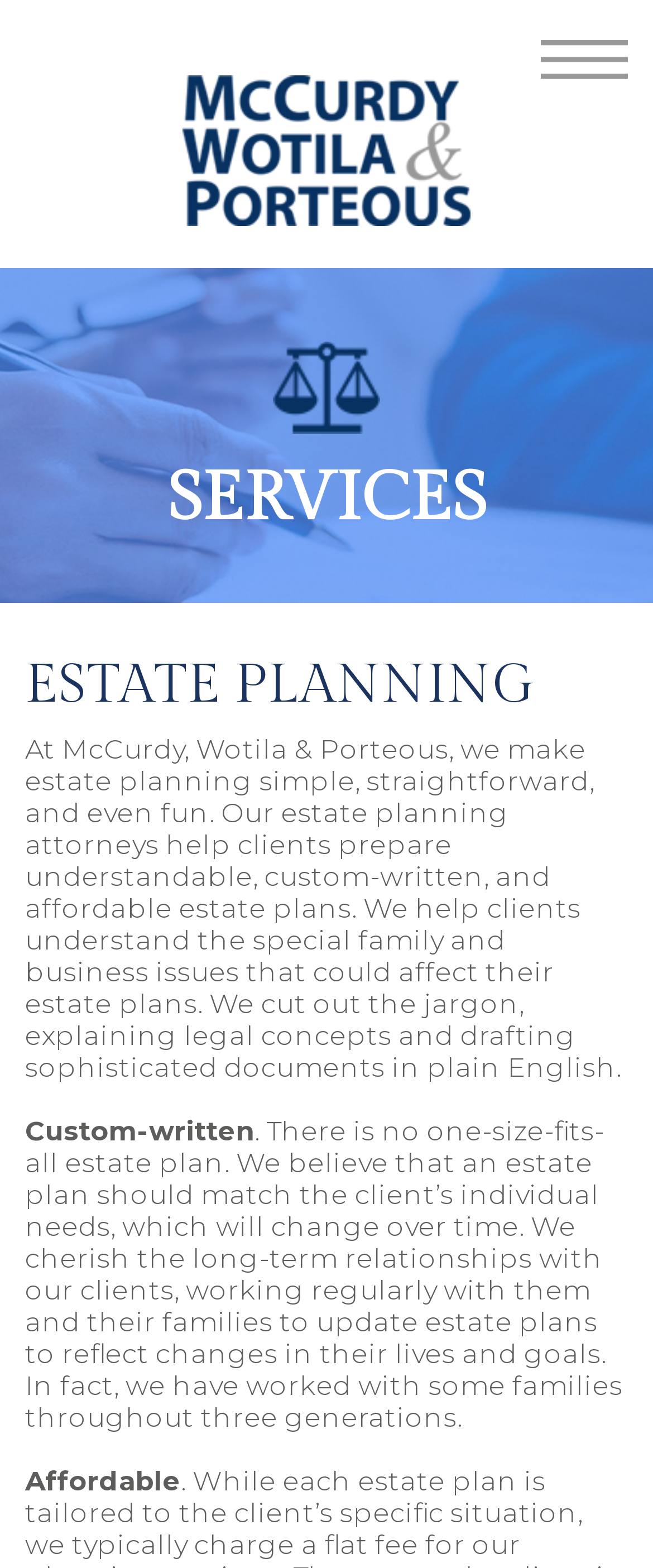What is one of the benefits of working with McCurdy Wotilla & Porteous for estate planning?
Refer to the screenshot and deliver a thorough answer to the question presented.

The text 'Affordable' and the sentence 'Our estate planning attorneys help clients prepare understandable, custom-written, and affordable estate plans.' imply that one of the benefits of working with McCurdy Wotilla & Porteous for estate planning is that their services are affordable.